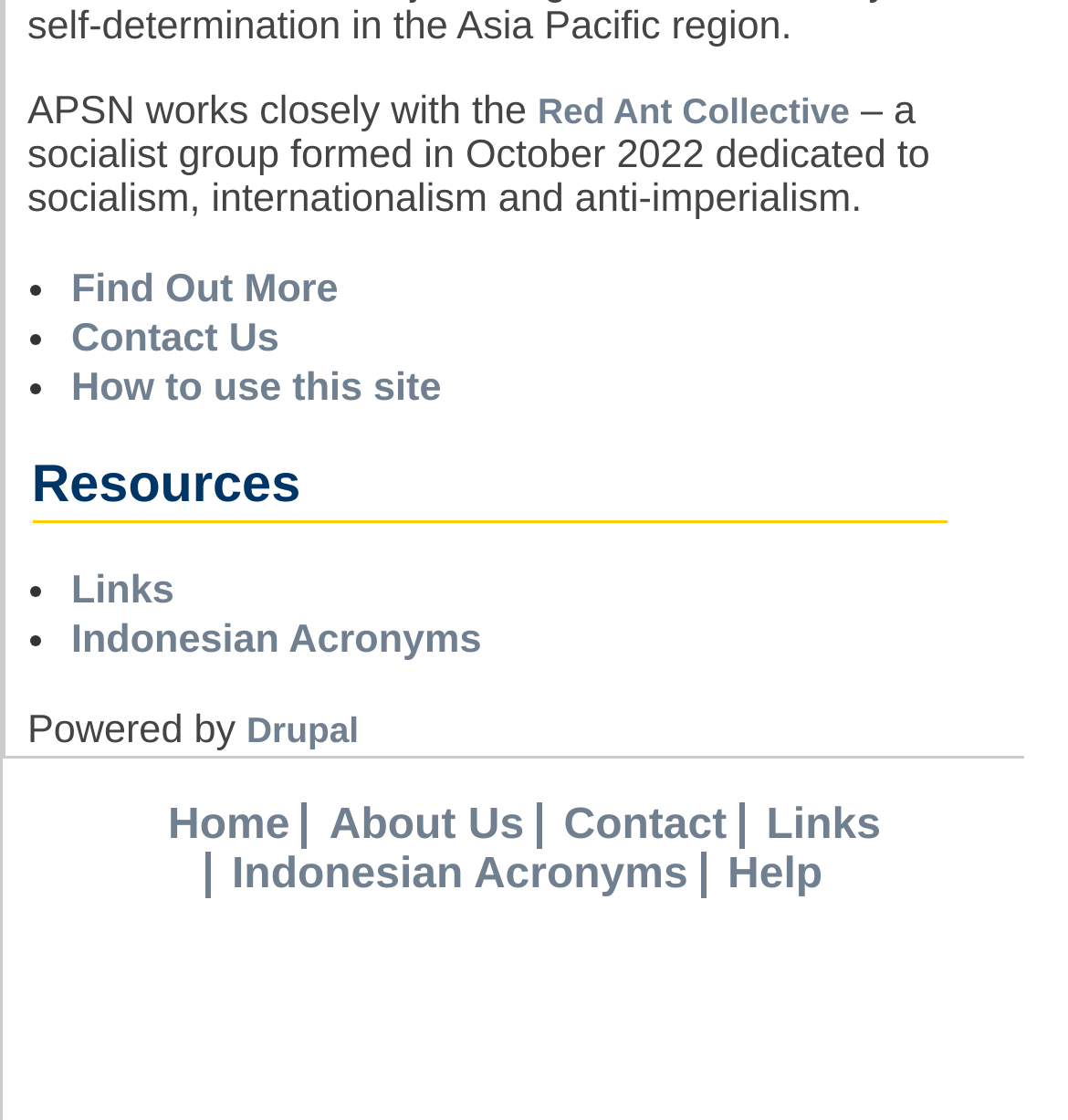Could you provide the bounding box coordinates for the portion of the screen to click to complete this instruction: "Contact APSN"?

[0.067, 0.283, 0.261, 0.322]